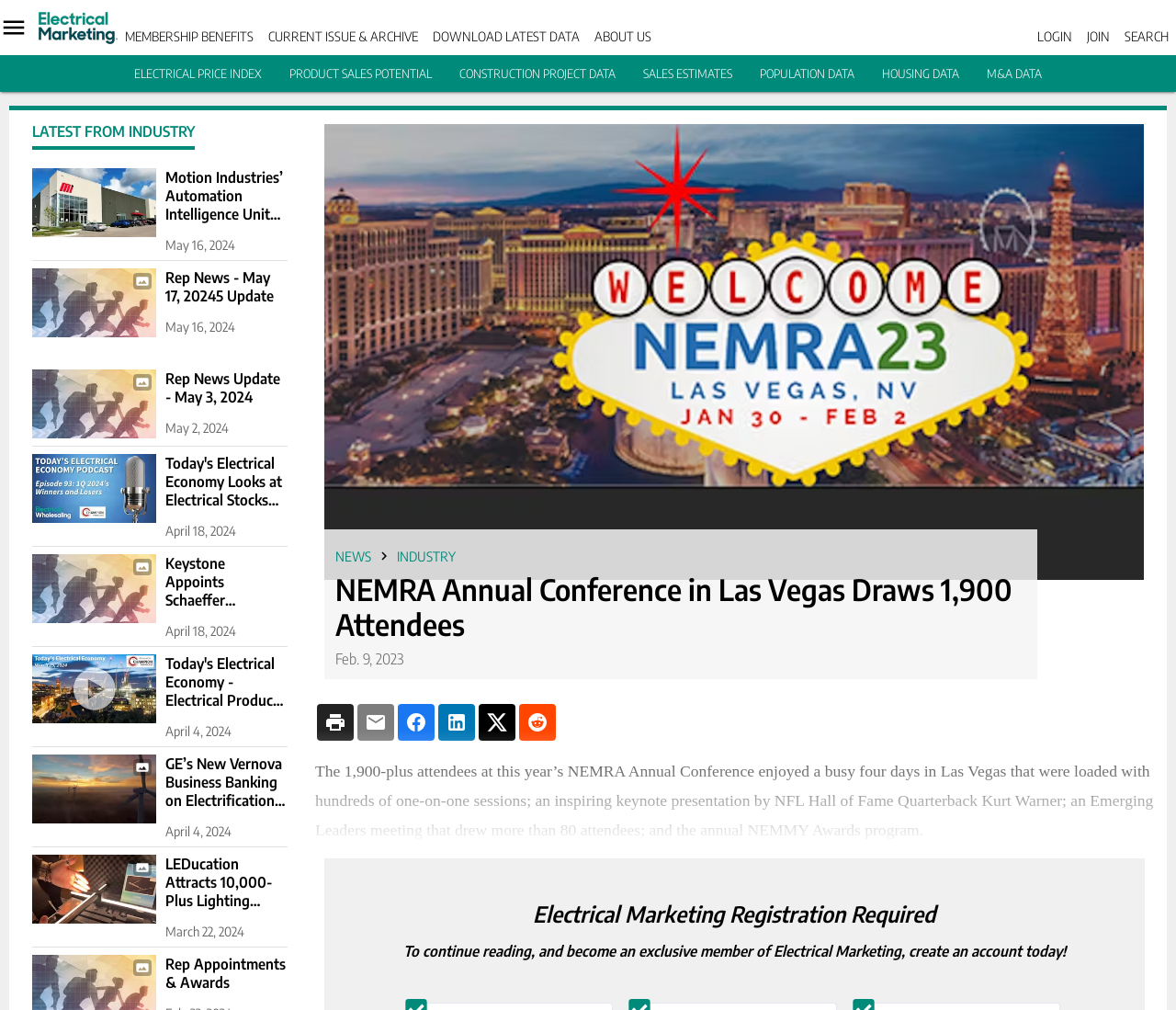Carefully observe the image and respond to the question with a detailed answer:
What is the date of the article 'Today's Electrical Economy Looks at Electrical Stocks on the Move in 1Q 2024'?

The date of the article can be found below the title of the article, which states 'April 18, 2024'.